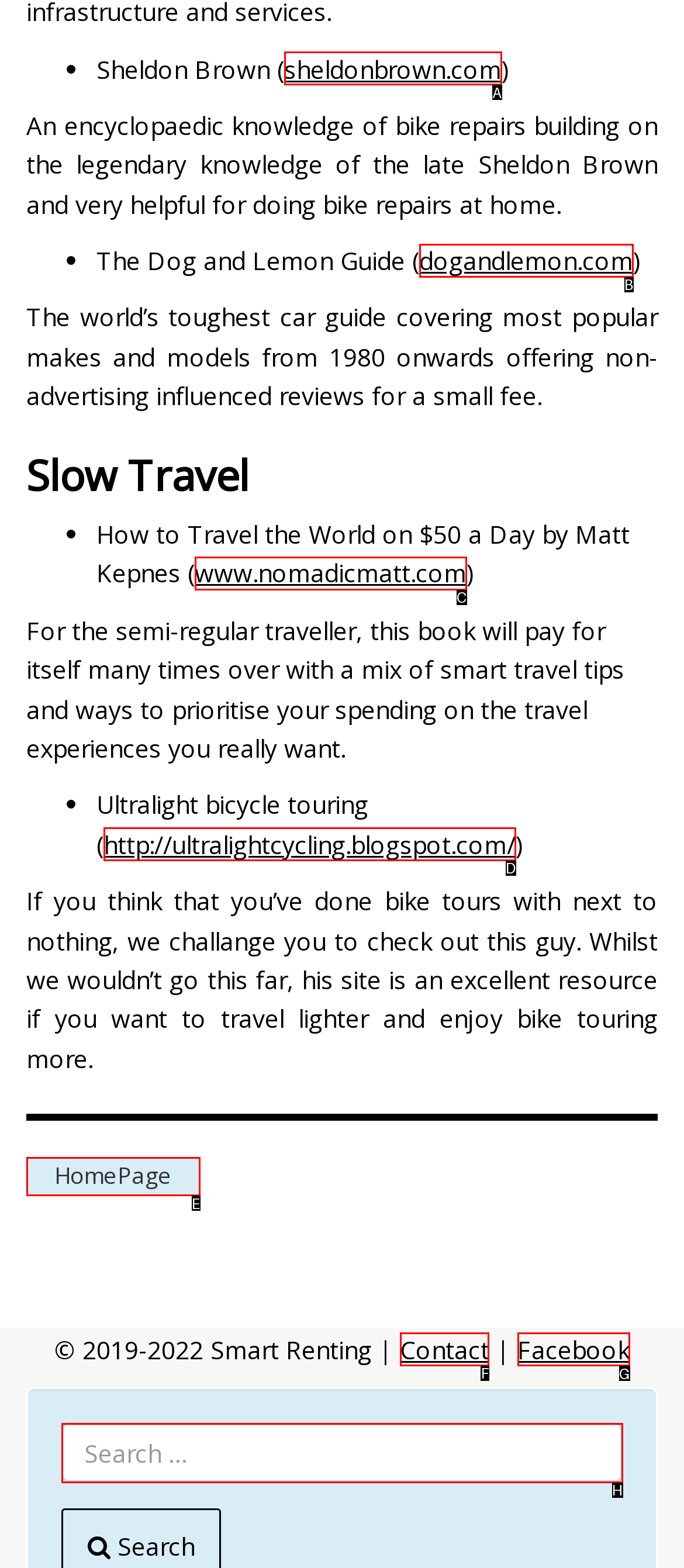Tell me which one HTML element I should click to complete the following task: contact Smart Renting Answer with the option's letter from the given choices directly.

F